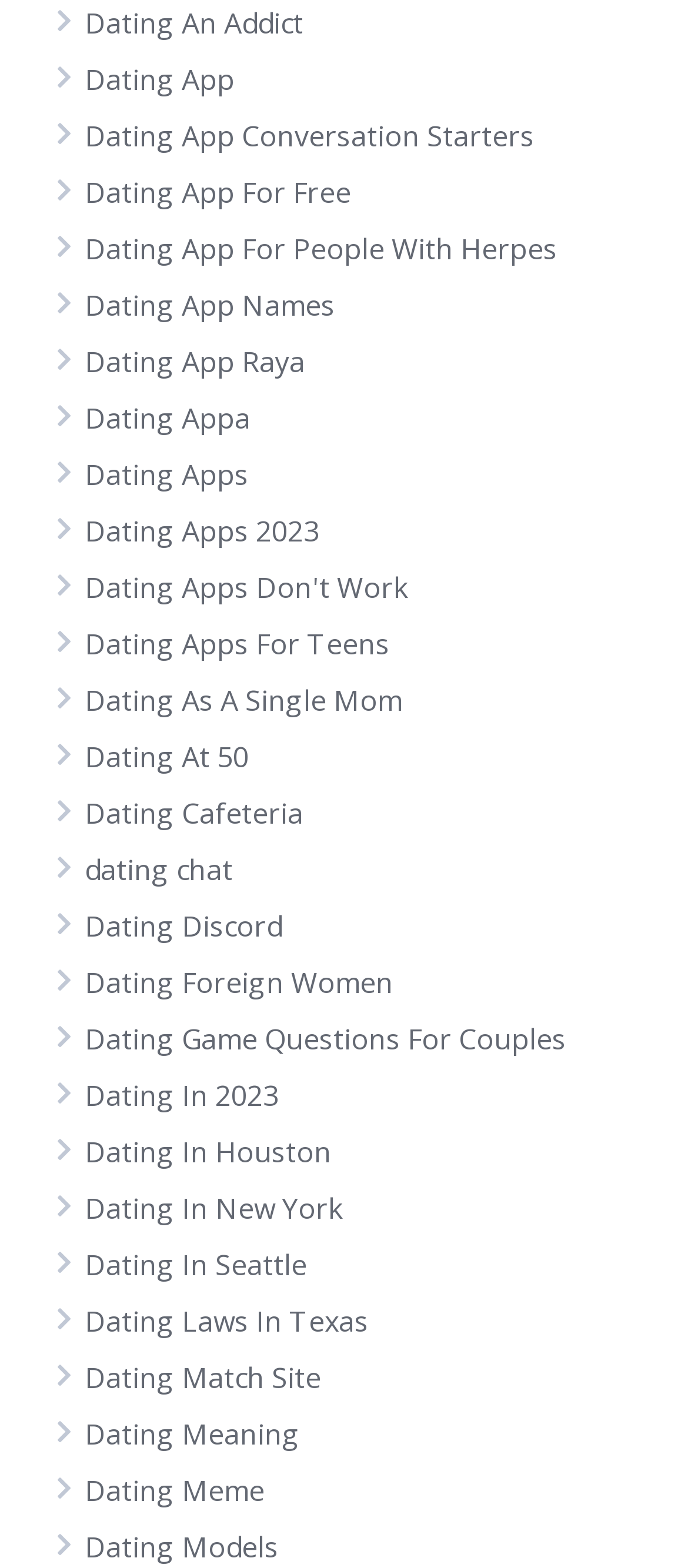Identify the bounding box coordinates of the specific part of the webpage to click to complete this instruction: "Learn about 'Dating Meaning'".

[0.123, 0.902, 0.436, 0.926]